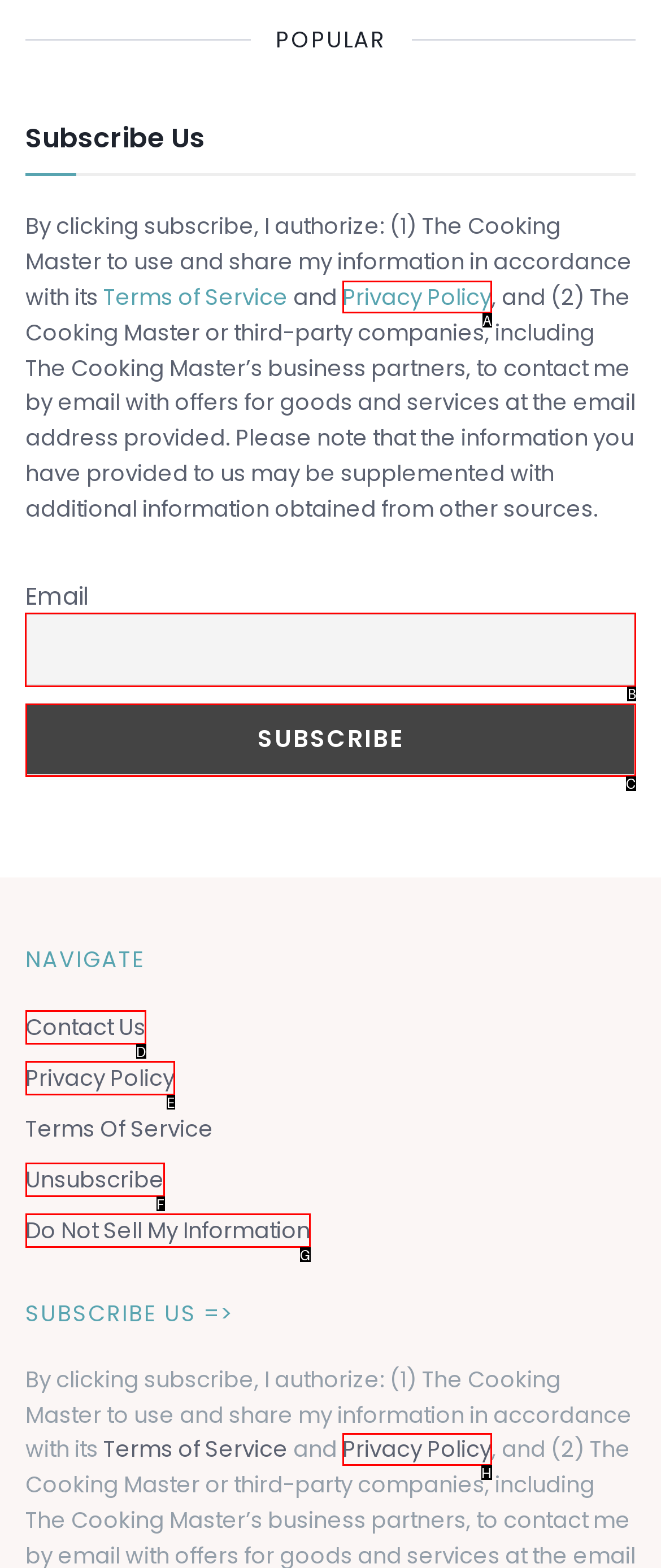Select the letter associated with the UI element you need to click to perform the following action: Enter email address
Reply with the correct letter from the options provided.

B